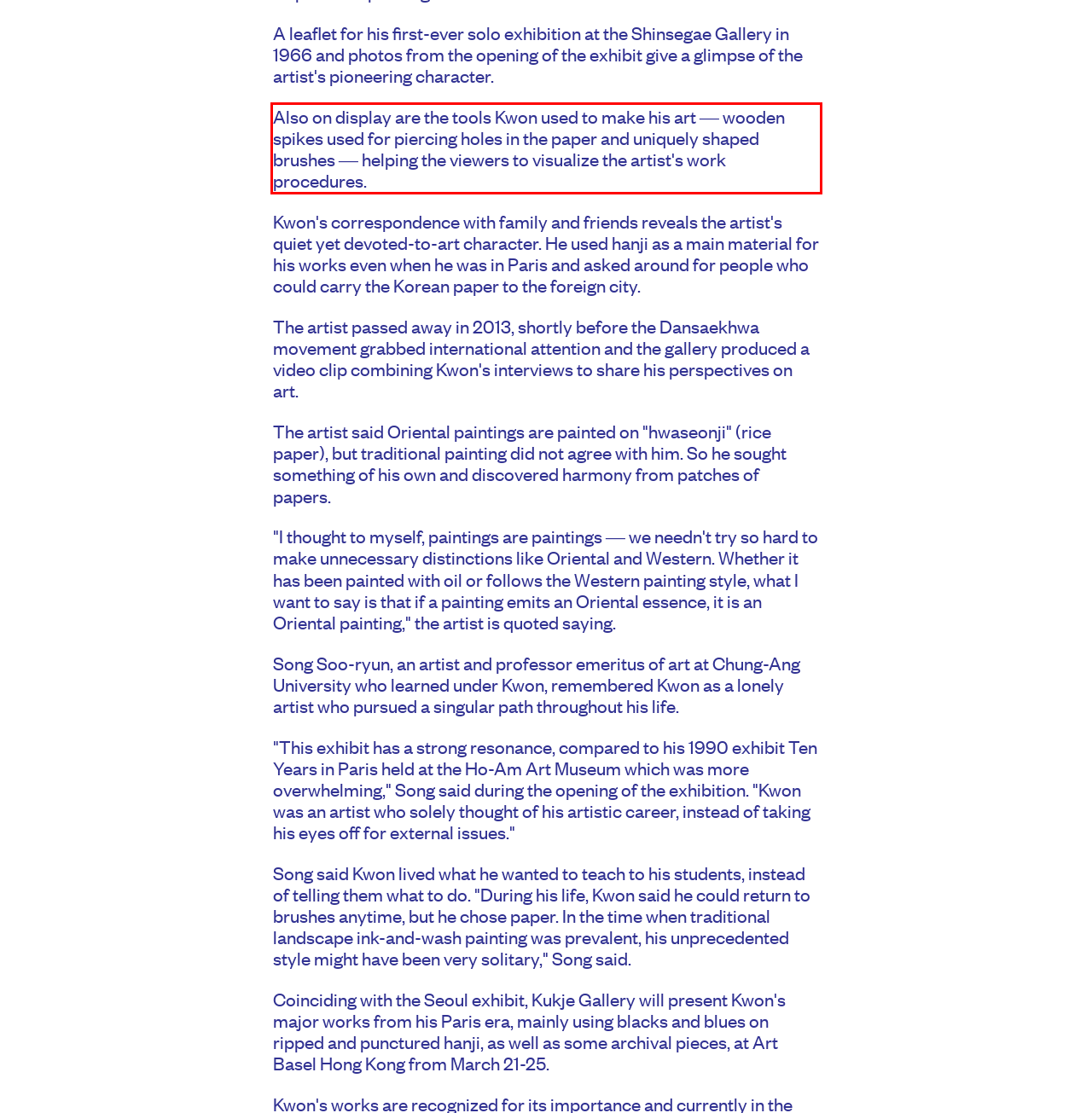Please analyze the provided webpage screenshot and perform OCR to extract the text content from the red rectangle bounding box.

Also on display are the tools Kwon used to make his art ― wooden spikes used for piercing holes in the paper and uniquely shaped brushes ― helping the viewers to visualize the artist's work procedures.